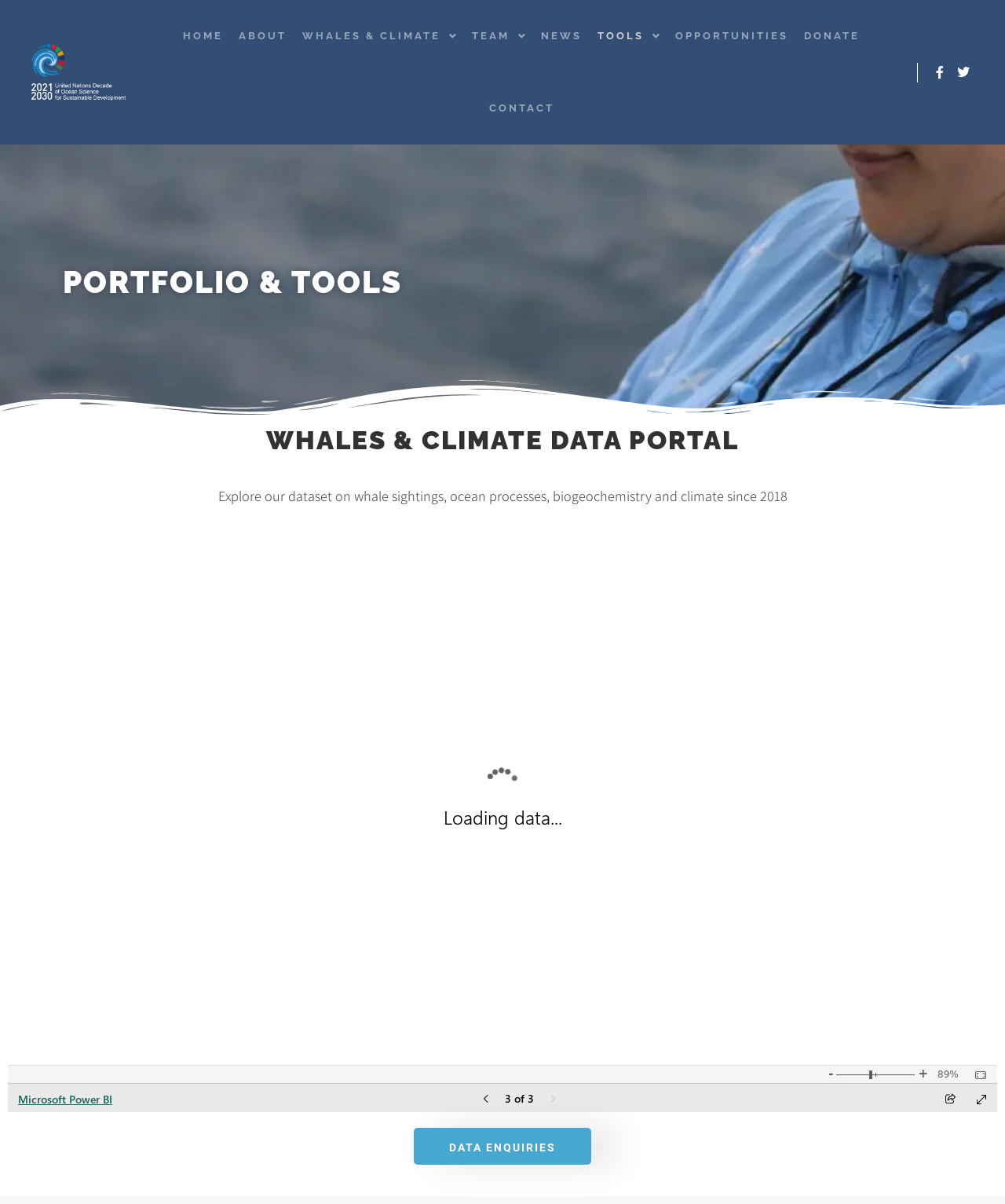Determine the bounding box for the UI element as described: "parent_node: TOOLS". The coordinates should be represented as four float numbers between 0 and 1, formatted as [left, top, right, bottom].

[0.644, 0.0, 0.664, 0.06]